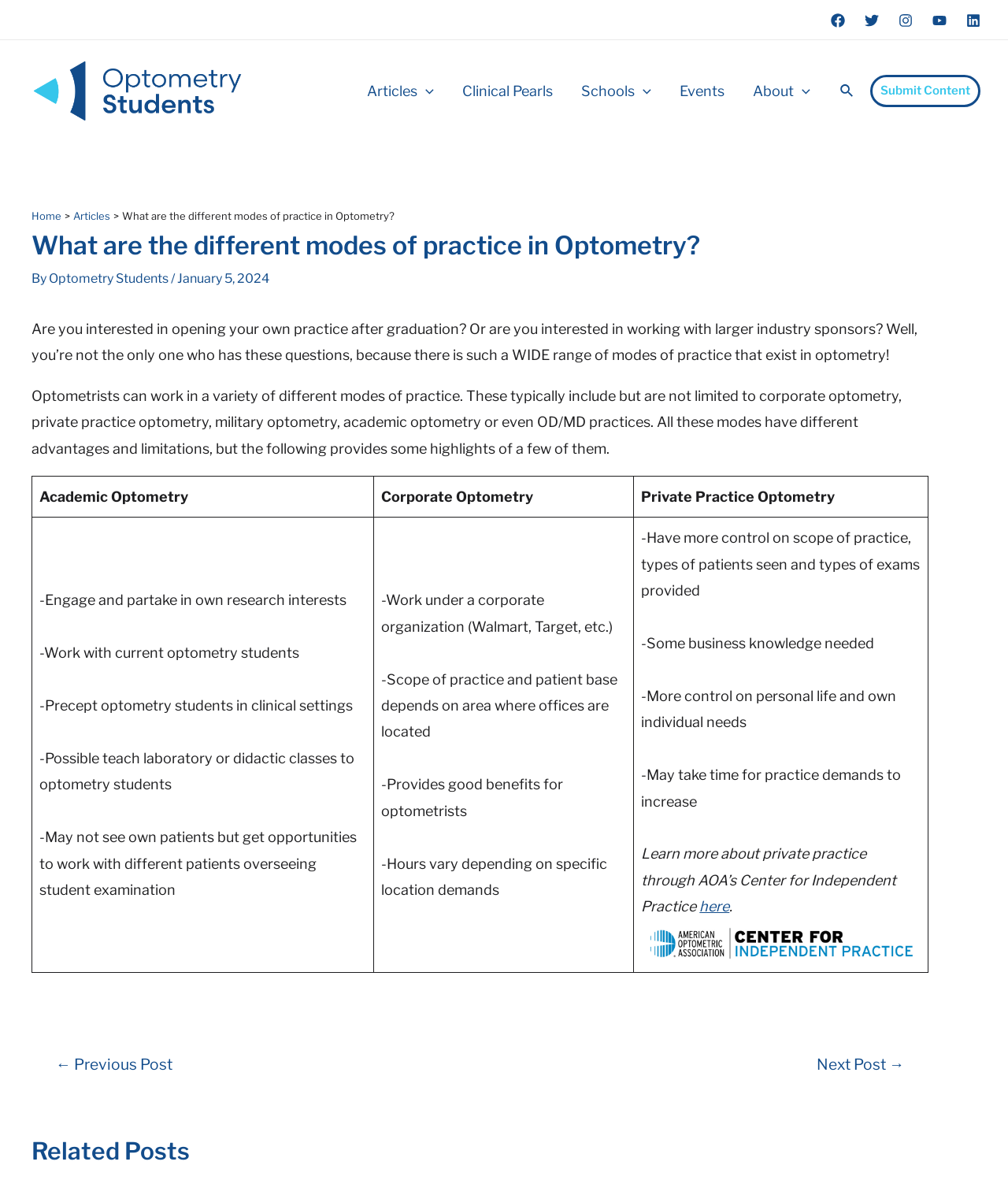Find and specify the bounding box coordinates that correspond to the clickable region for the instruction: "Read the article about Clinical Pearls".

[0.445, 0.04, 0.563, 0.112]